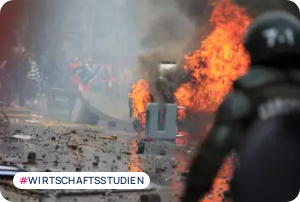What is the significance of the hashtag #WIRTSCHAFTSSTUDIEN?
Relying on the image, give a concise answer in one word or a brief phrase.

Related to economic studies